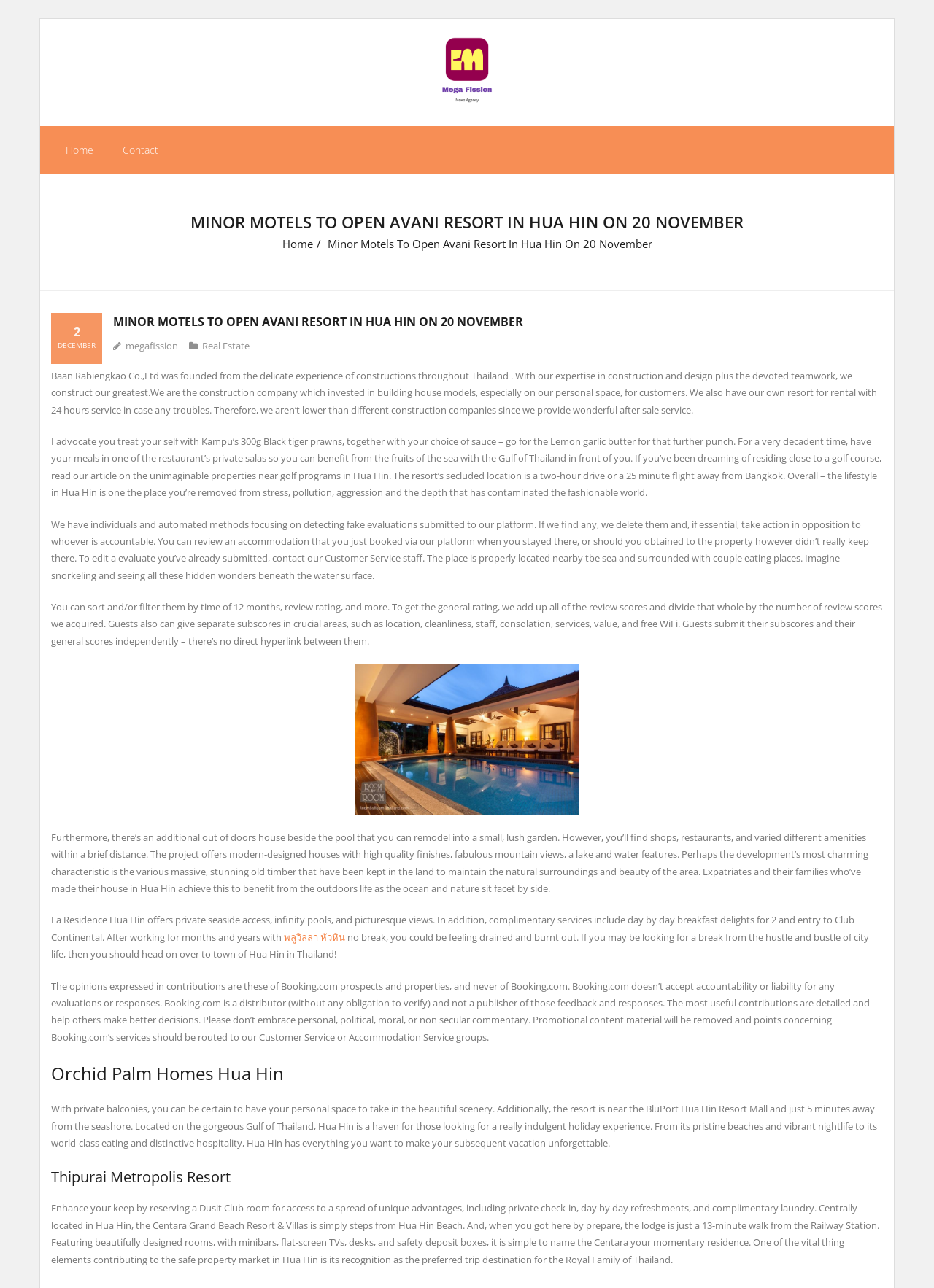Identify and provide the main heading of the webpage.

MINOR MOTELS TO OPEN AVANI RESORT IN HUA HIN ON 20 NOVEMBER